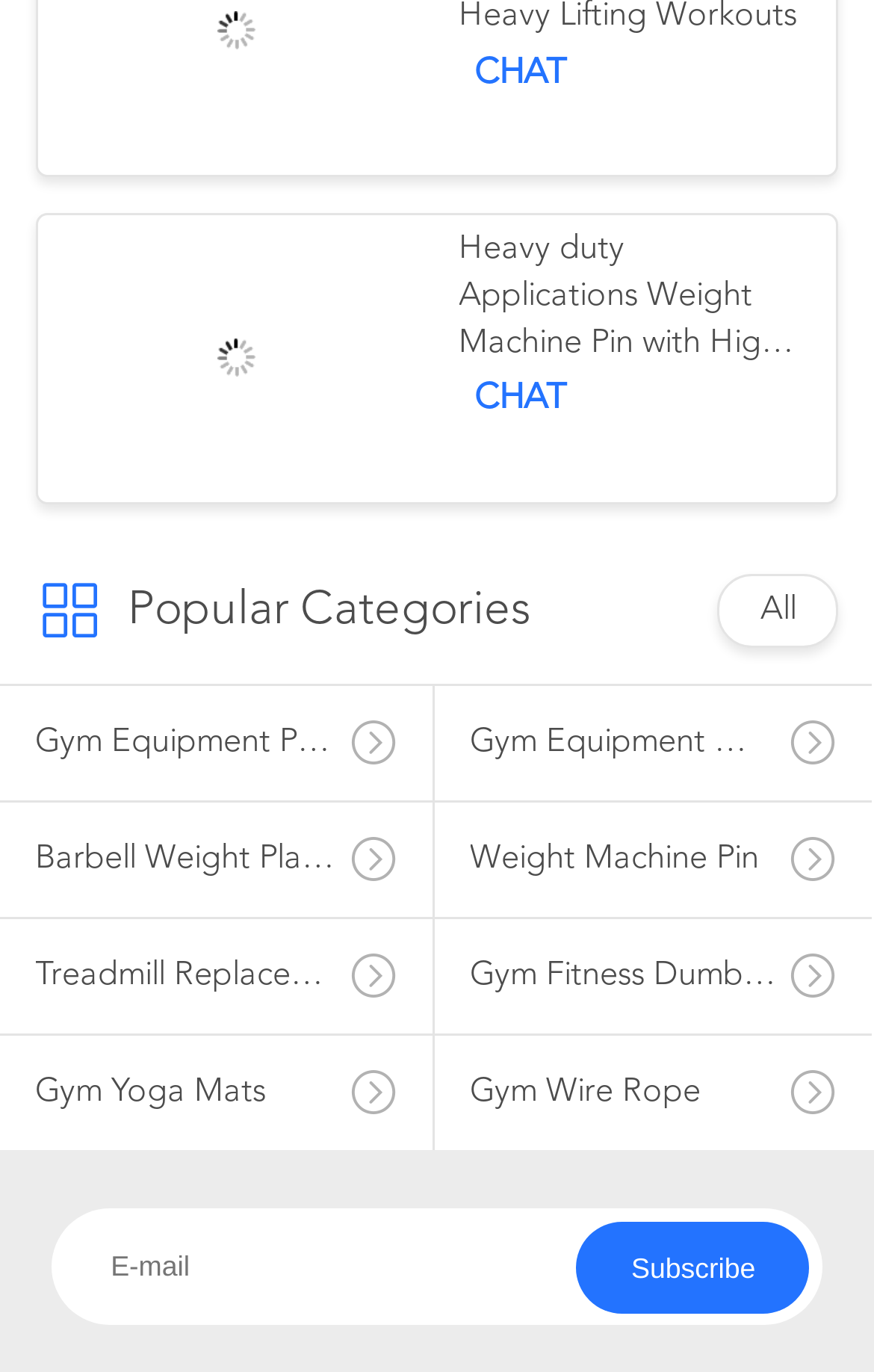Look at the image and answer the question in detail:
What is the function of the 'Subscribe' button?

The 'Subscribe' button is likely intended to allow users to subscribe to a newsletter or receive updates from the website, possibly by entering their email address in the adjacent textbox.